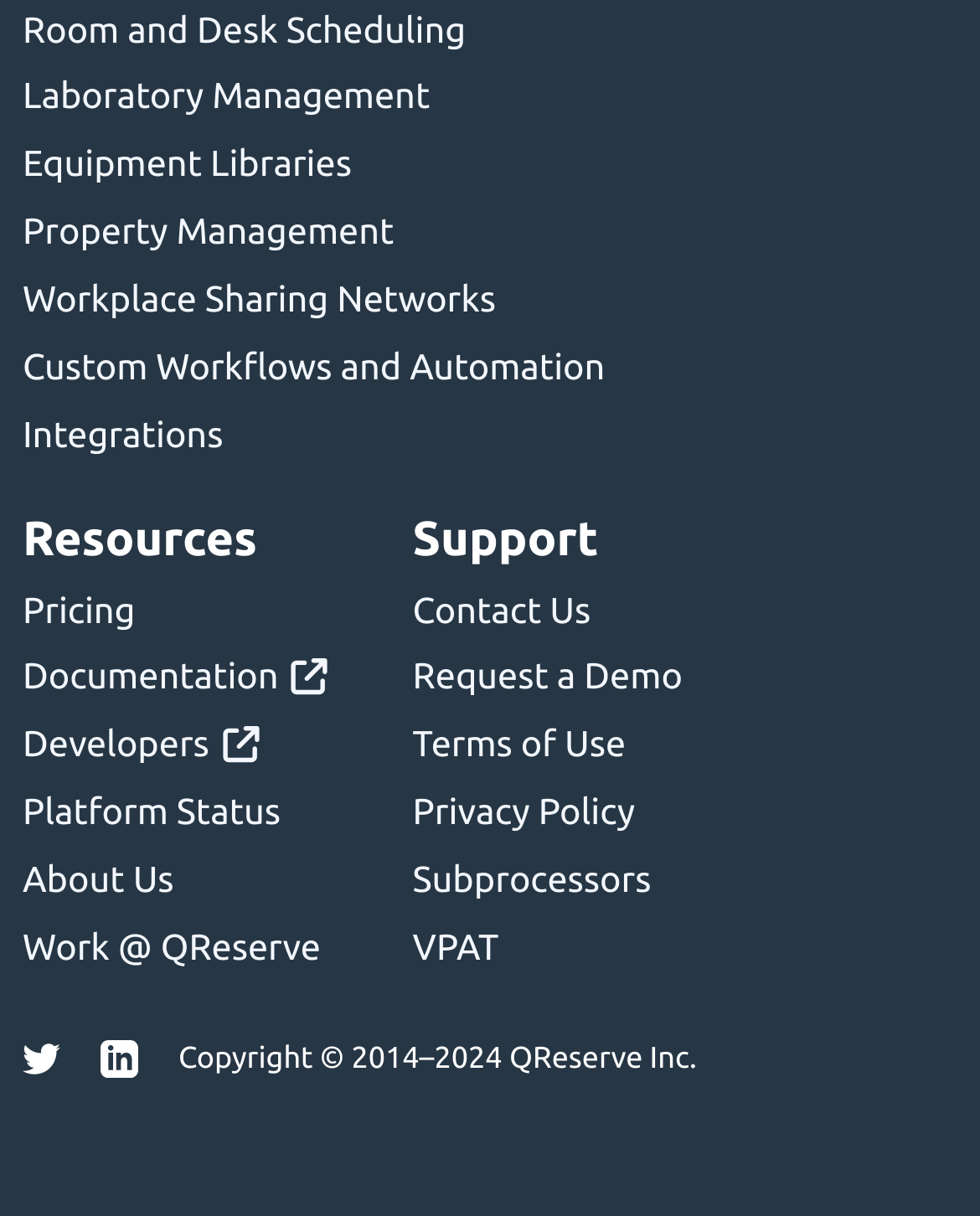Identify the bounding box coordinates necessary to click and complete the given instruction: "Check pricing".

[0.023, 0.485, 0.138, 0.518]